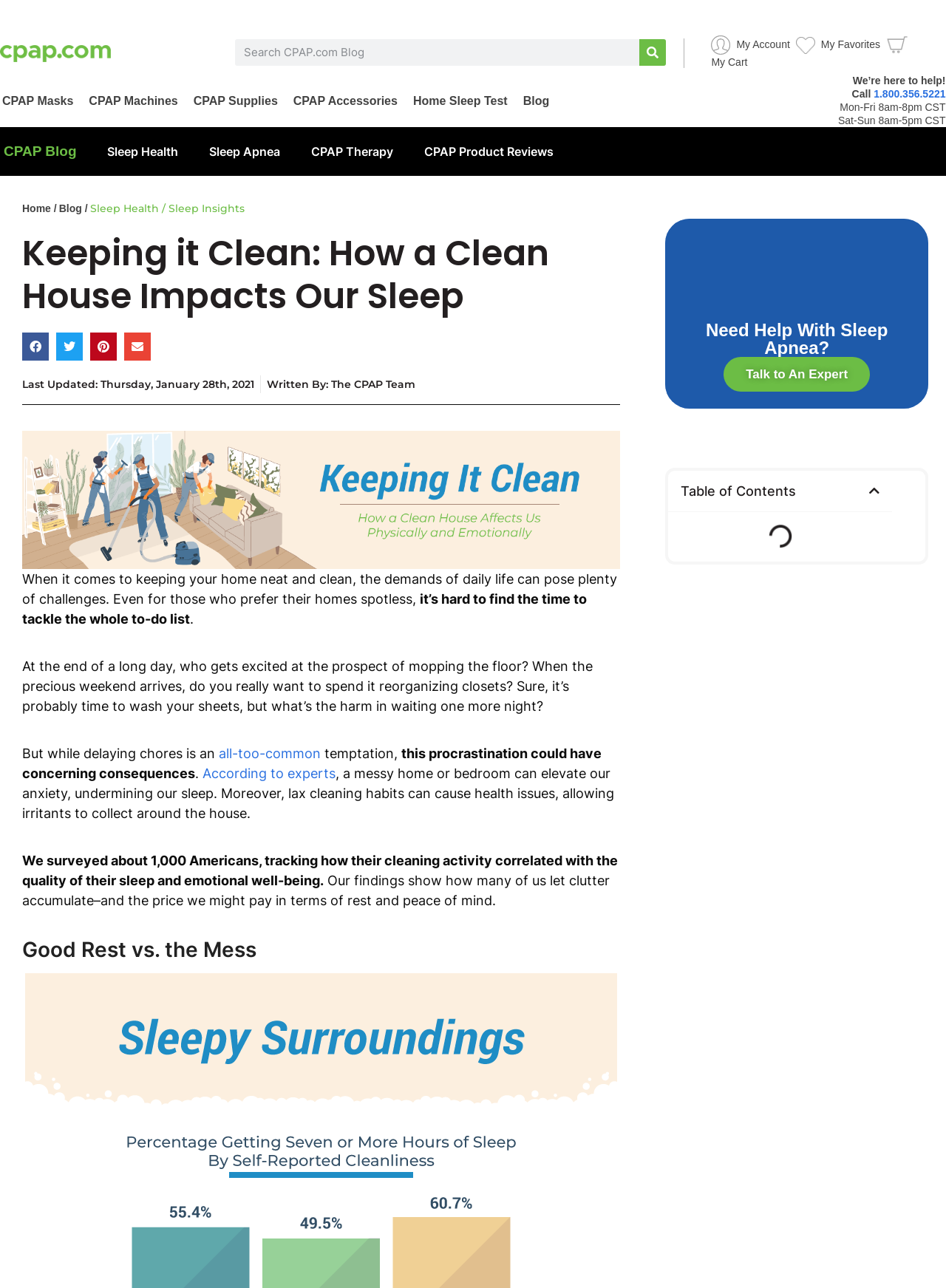Show the bounding box coordinates for the HTML element as described: "CPAP Blog".

[0.004, 0.111, 0.081, 0.123]